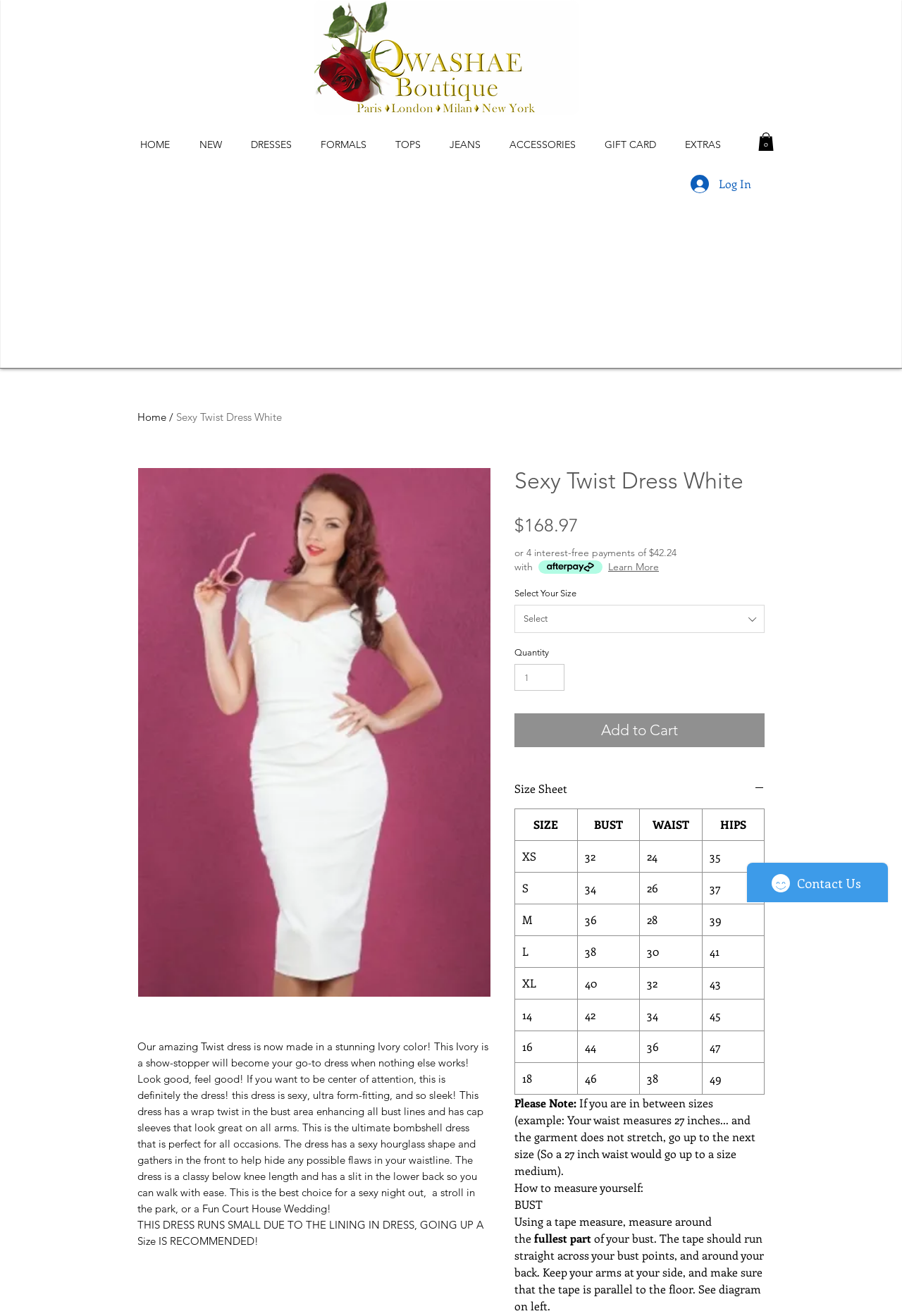Please provide the bounding box coordinates for the UI element as described: "input value="1" aria-label="Quantity" value="1"". The coordinates must be four floats between 0 and 1, represented as [left, top, right, bottom].

[0.57, 0.477, 0.626, 0.497]